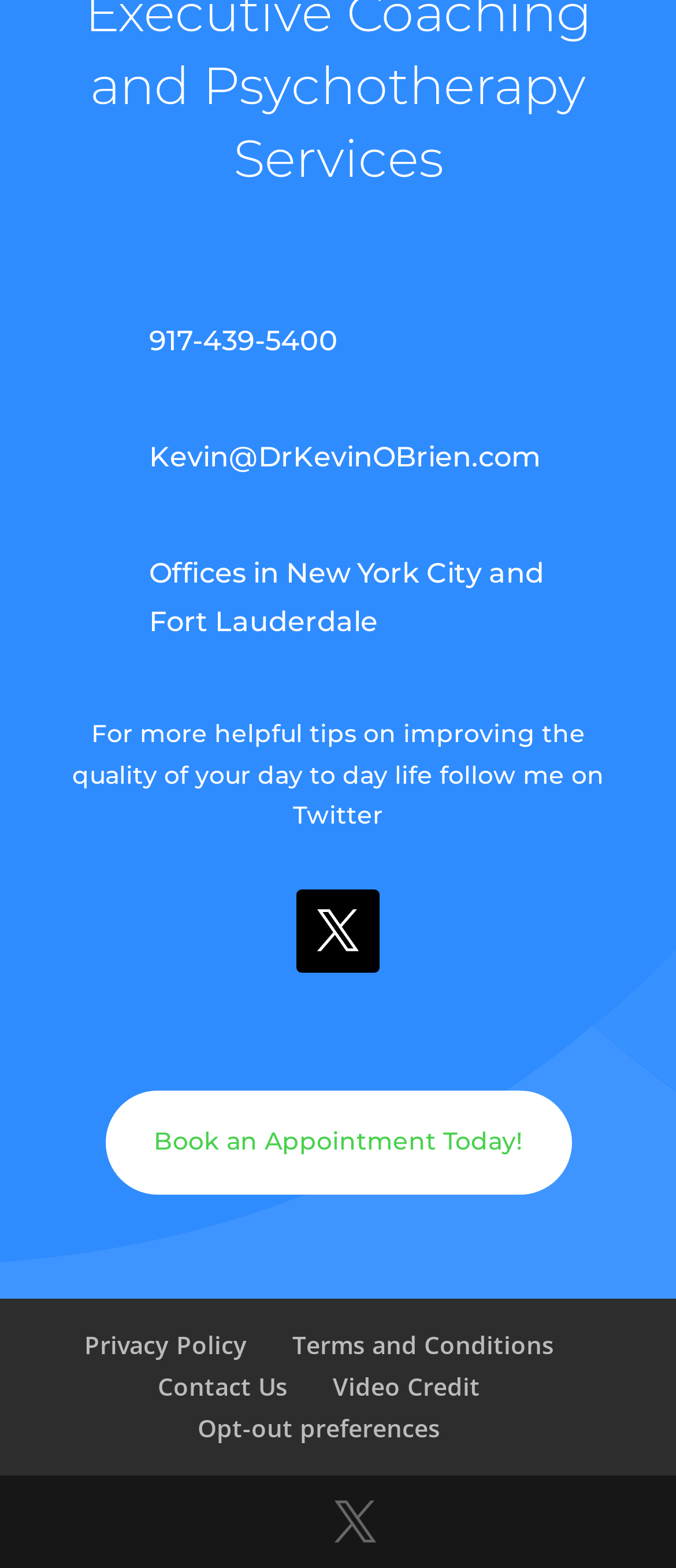Find the bounding box coordinates for the area you need to click to carry out the instruction: "View privacy policy". The coordinates should be four float numbers between 0 and 1, indicated as [left, top, right, bottom].

[0.124, 0.848, 0.365, 0.869]